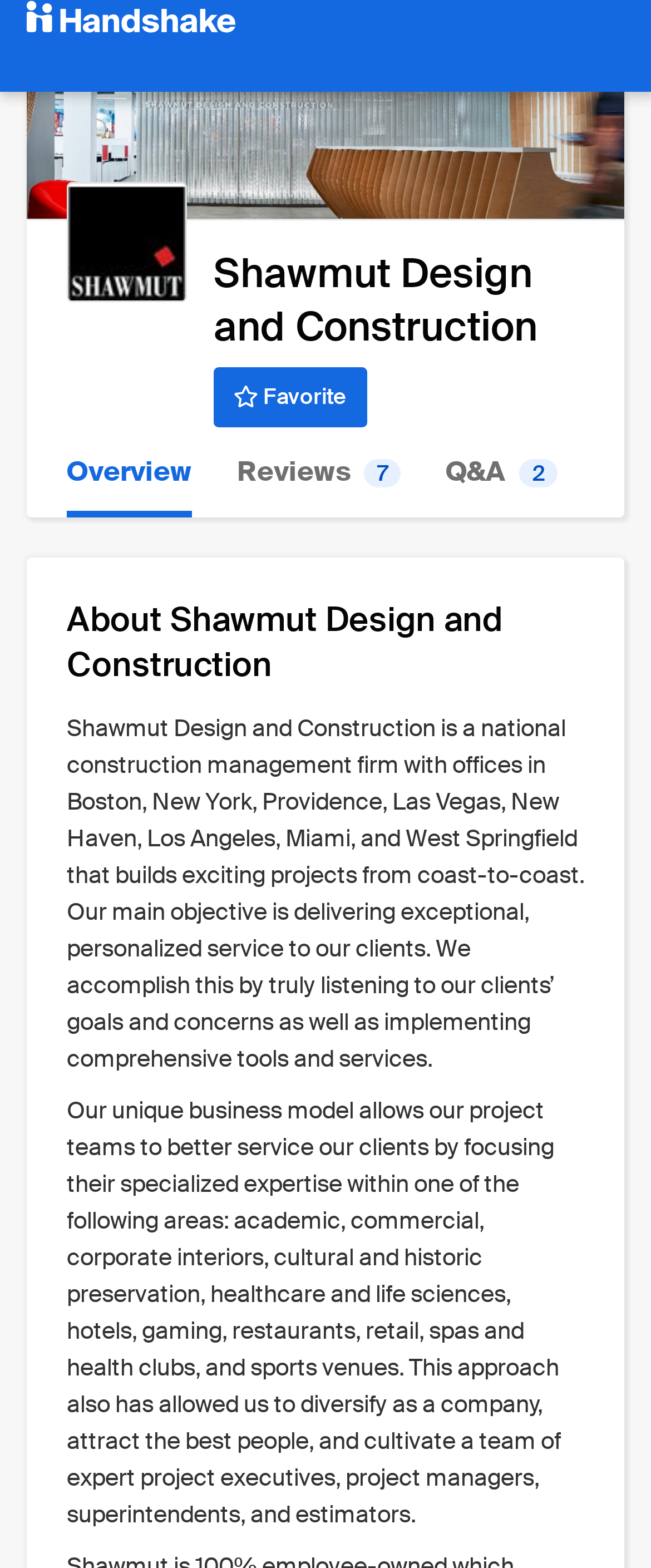Based on the element description: "Reviews 7", identify the UI element and provide its bounding box coordinates. Use four float numbers between 0 and 1, [left, top, right, bottom].

[0.364, 0.273, 0.615, 0.33]